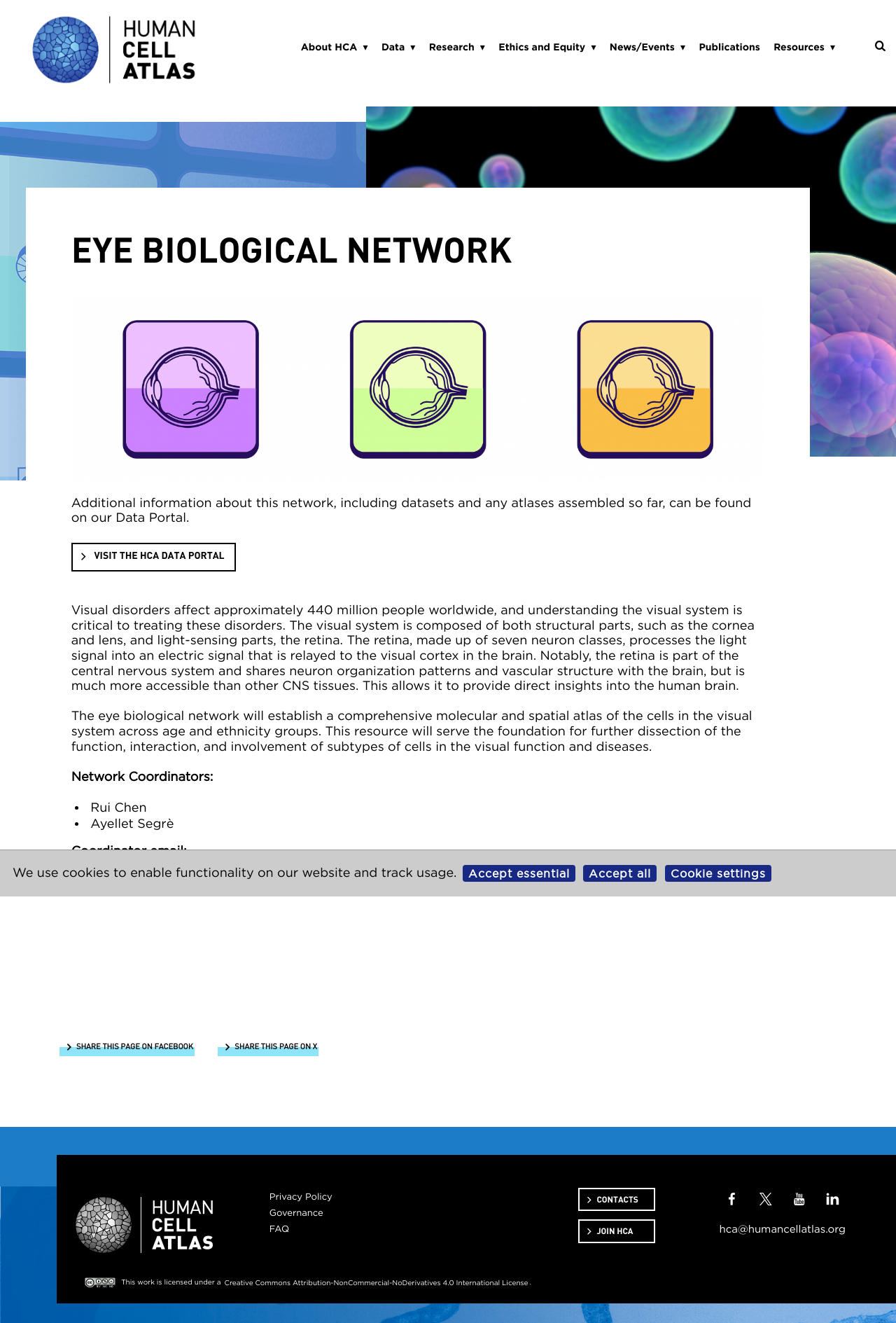Please identify the bounding box coordinates of the clickable area that will allow you to execute the instruction: "View the Human Cell Atlas".

[0.029, 0.0, 0.234, 0.066]